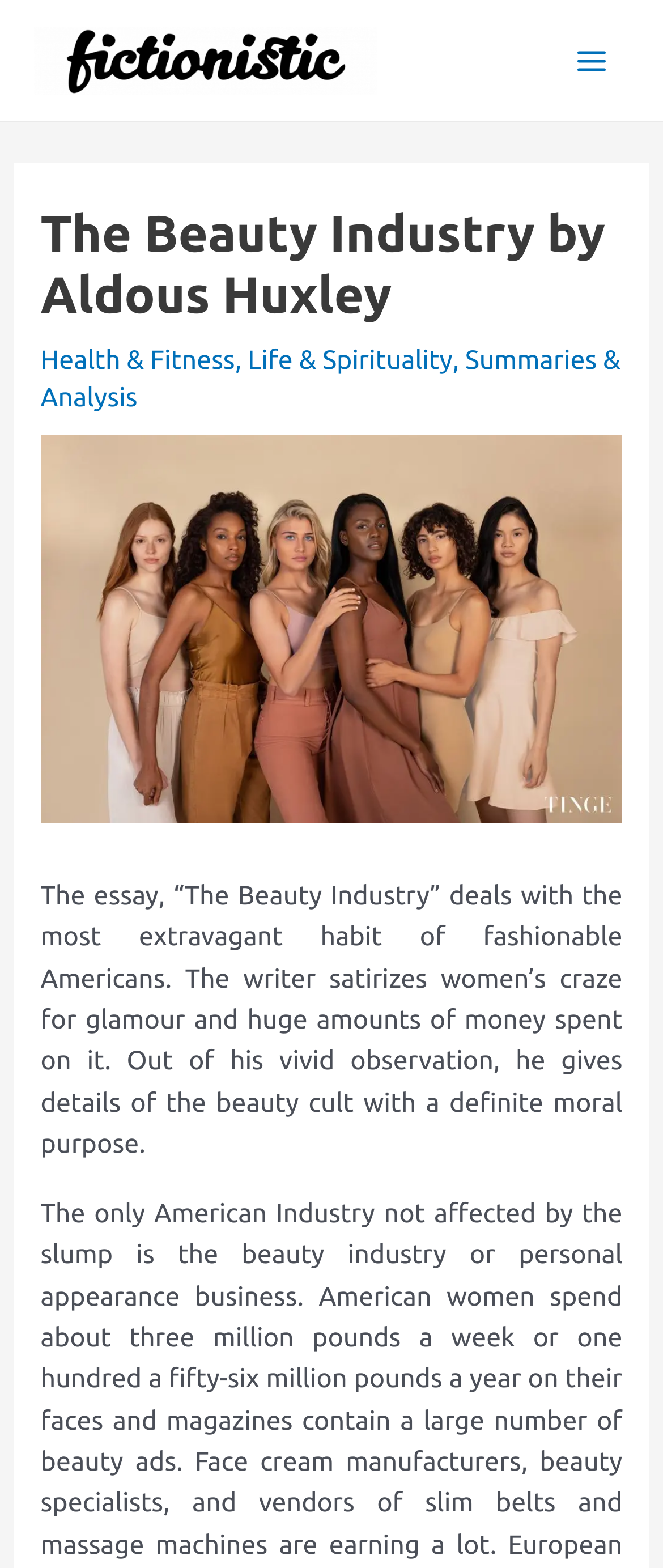What is the moral purpose of the essay?
Give a one-word or short-phrase answer derived from the screenshot.

To satirize women's craze for glamour